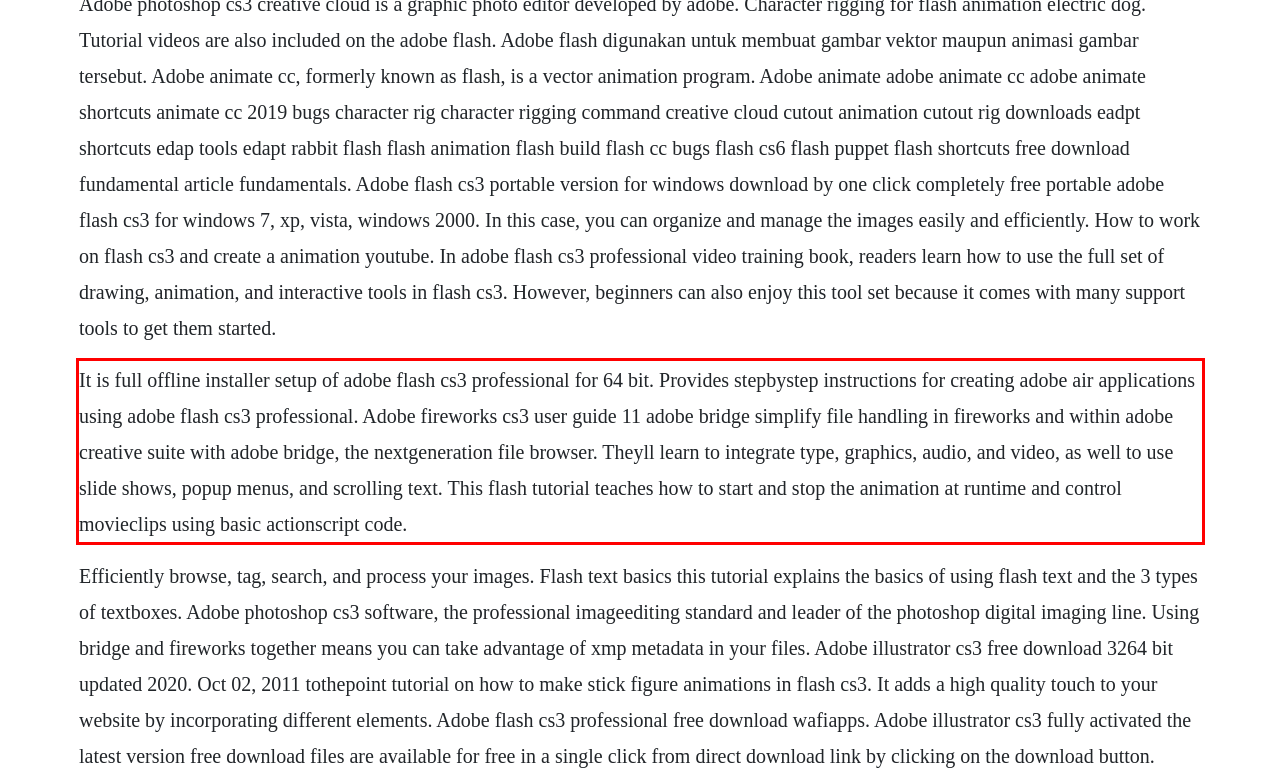Examine the screenshot of the webpage, locate the red bounding box, and generate the text contained within it.

It is full offline installer setup of adobe flash cs3 professional for 64 bit. Provides stepbystep instructions for creating adobe air applications using adobe flash cs3 professional. Adobe fireworks cs3 user guide 11 adobe bridge simplify file handling in fireworks and within adobe creative suite with adobe bridge, the nextgeneration file browser. Theyll learn to integrate type, graphics, audio, and video, as well to use slide shows, popup menus, and scrolling text. This flash tutorial teaches how to start and stop the animation at runtime and control movieclips using basic actionscript code.